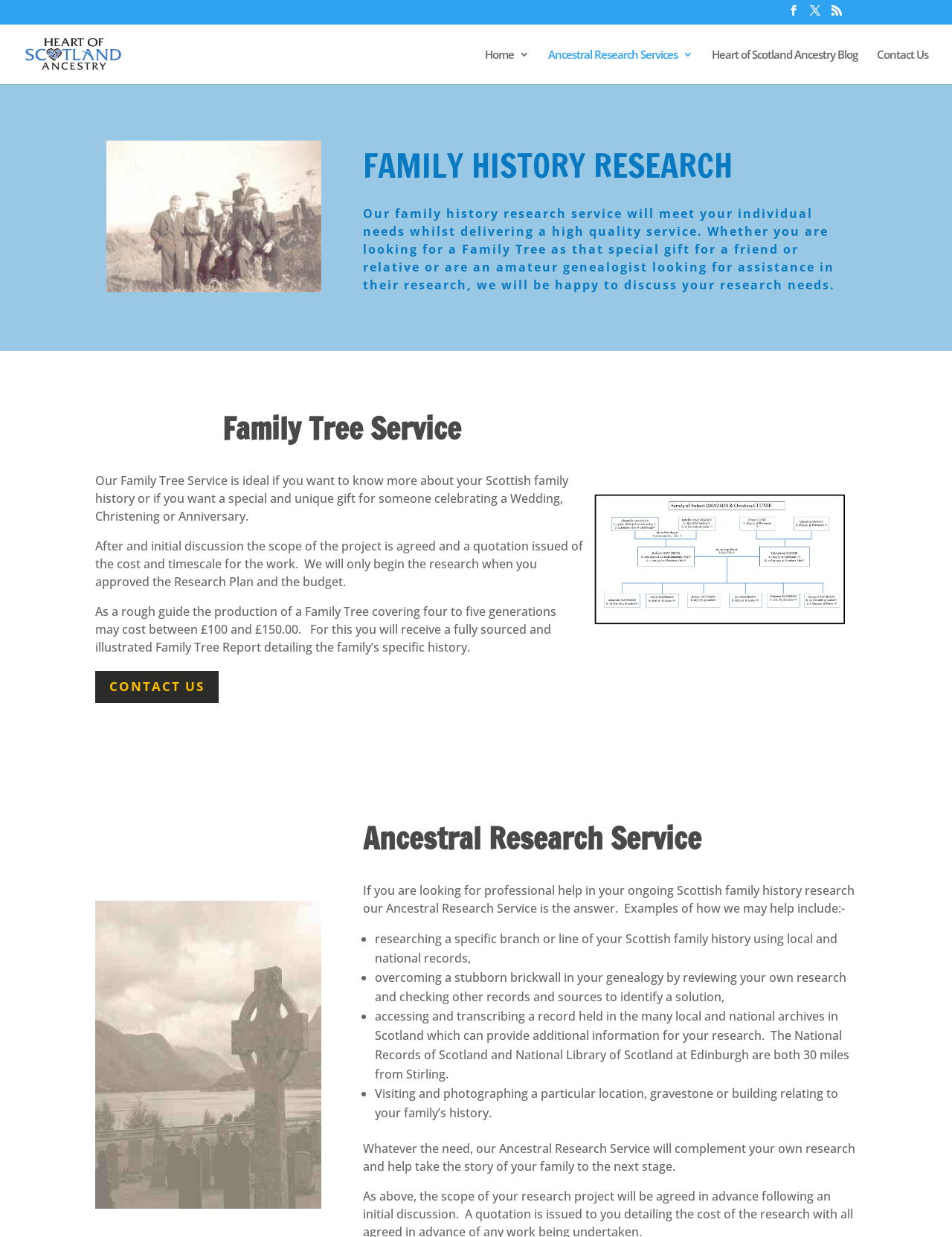Pinpoint the bounding box coordinates of the clickable area needed to execute the instruction: "Go to the Home page". The coordinates should be specified as four float numbers between 0 and 1, i.e., [left, top, right, bottom].

[0.509, 0.039, 0.555, 0.068]